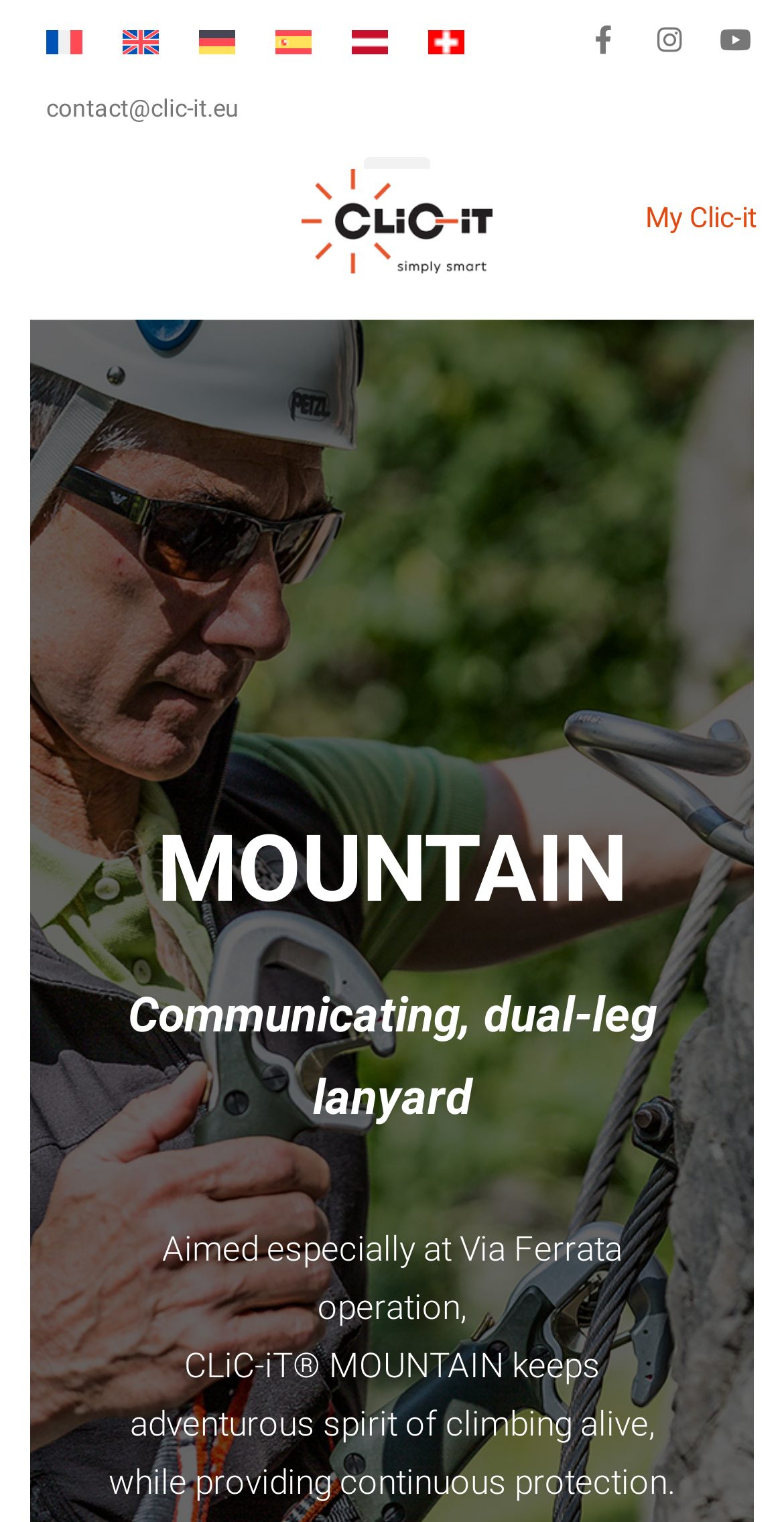Locate the bounding box coordinates of the area that needs to be clicked to fulfill the following instruction: "Select French language". The coordinates should be in the format of four float numbers between 0 and 1, namely [left, top, right, bottom].

[0.033, 0.011, 0.131, 0.044]